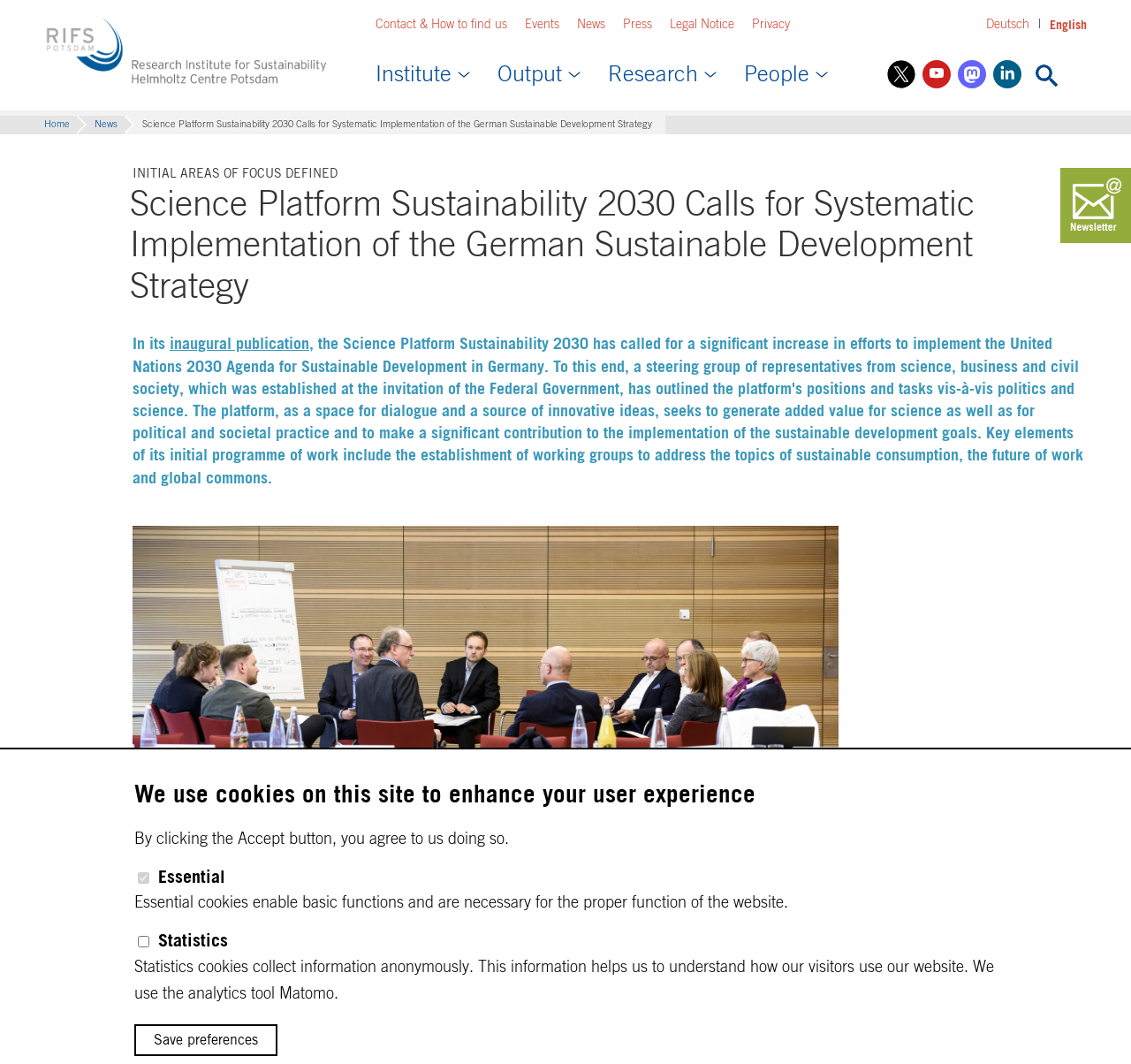Given the element description "Newsletter", identify the bounding box of the corresponding UI element.

[0.938, 0.158, 1.0, 0.228]